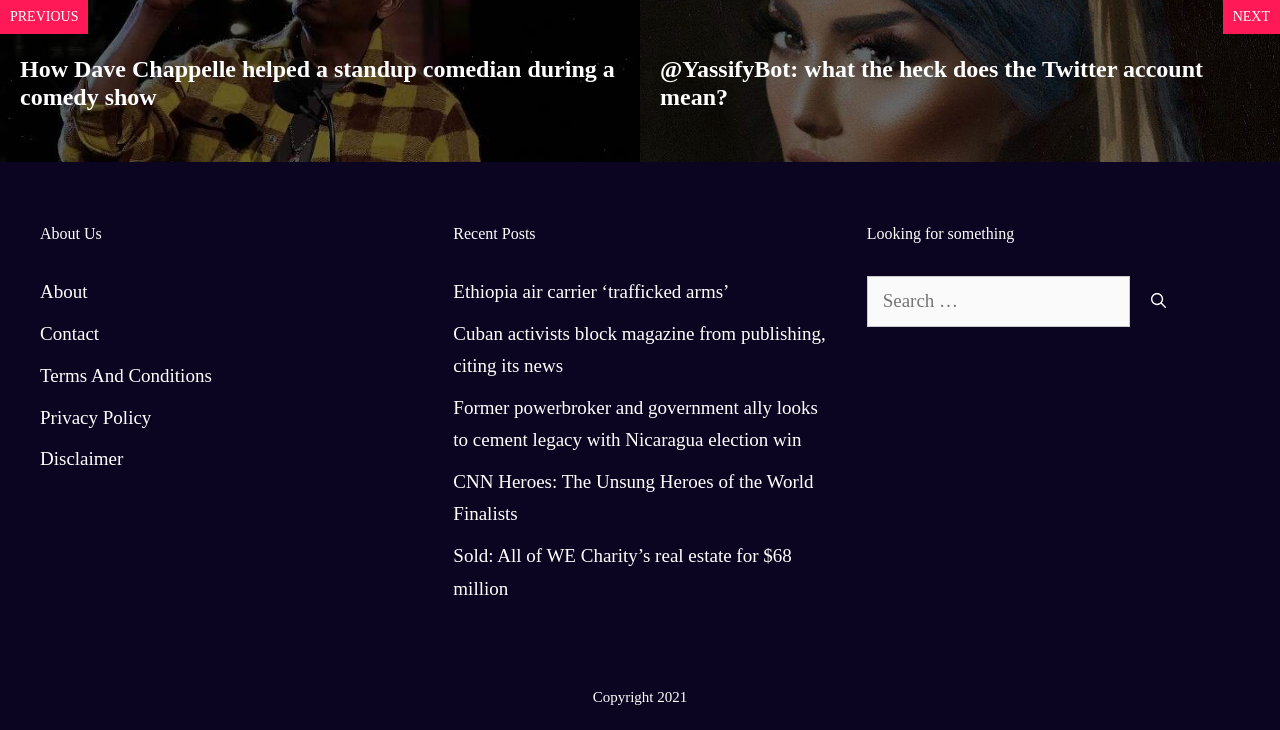How many links are in the 'About Us' section?
Answer the question in as much detail as possible.

I counted the number of links under the 'About Us' section, which are 'About', 'Contact', 'Terms And Conditions', 'Privacy Policy', and 'Disclaimer'.